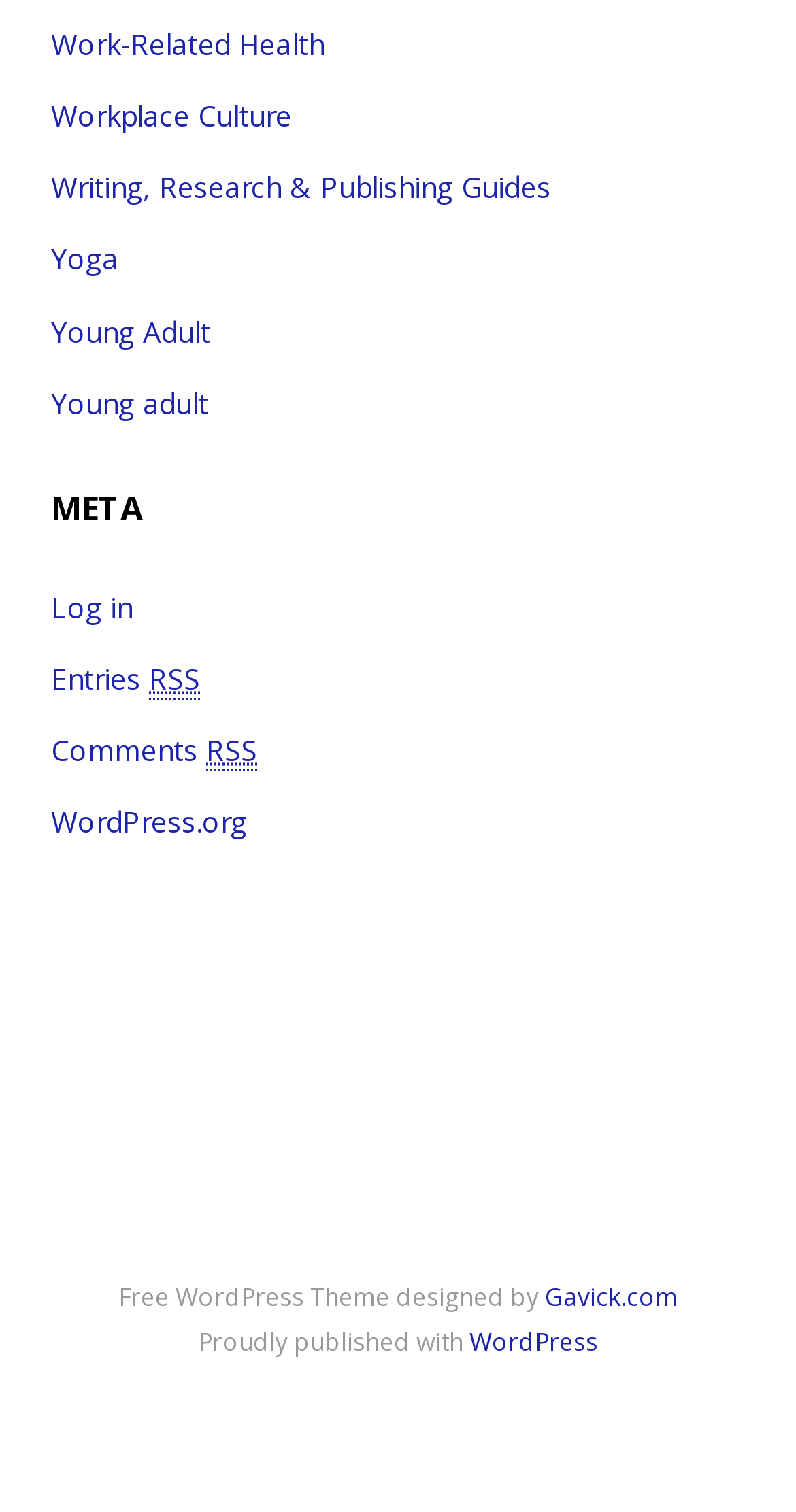Please analyze the image and provide a thorough answer to the question:
What is the purpose of the 'Log in' link?

The 'Log in' link is placed near the 'My Account' link, which implies that the purpose of the 'Log in' link is to allow users to access their account.